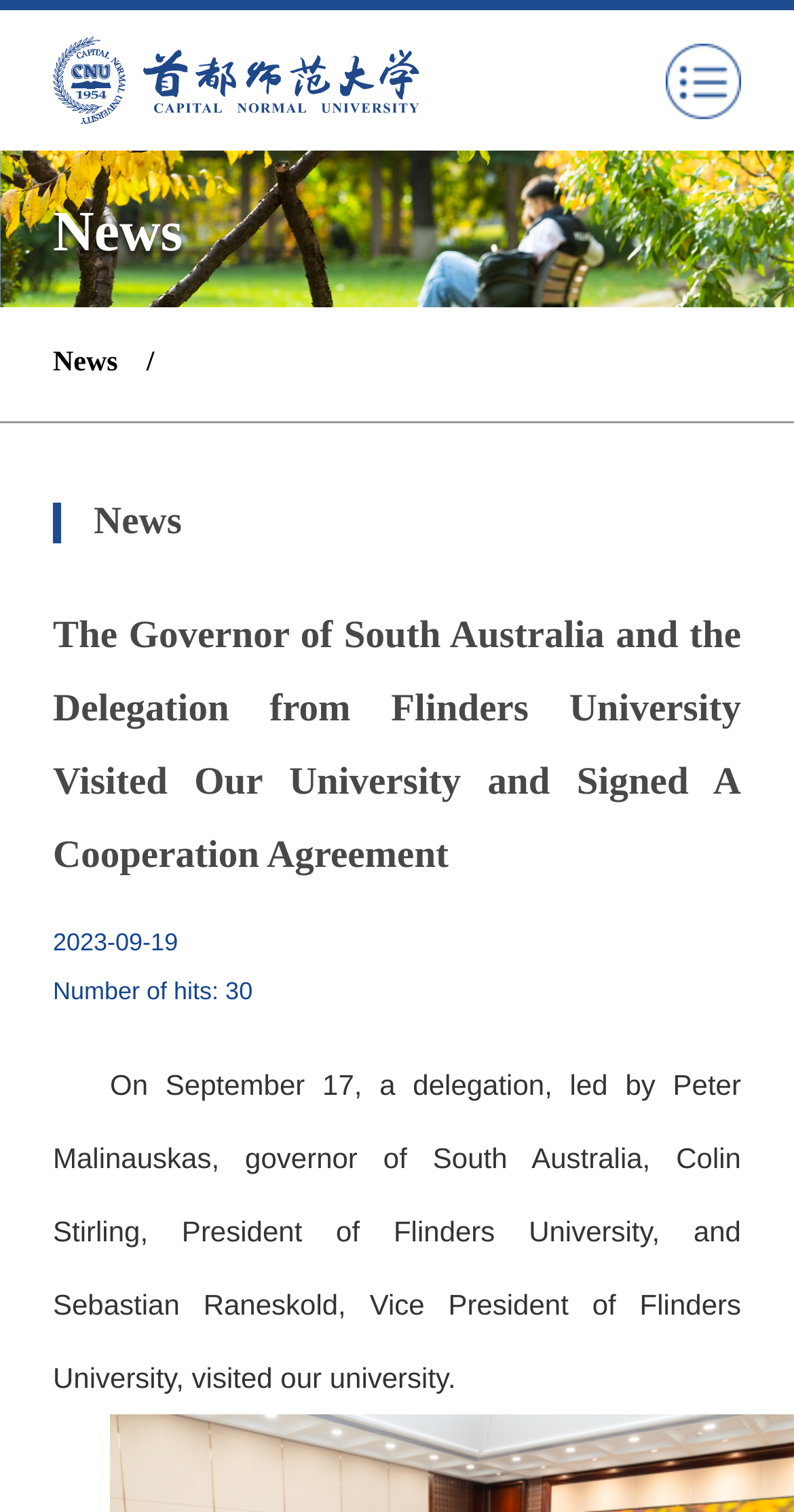Who visited the university and signed a cooperation agreement?
Provide a detailed and well-explained answer to the question.

I analyzed the webpage and found a heading element with the text 'The Governor of South Australia and the Delegation from Flinders University Visited Our University and Signed A Cooperation Agreement'. This text suggests that the Governor of South Australia and the Delegation from Flinders University visited the university and signed a cooperation agreement.